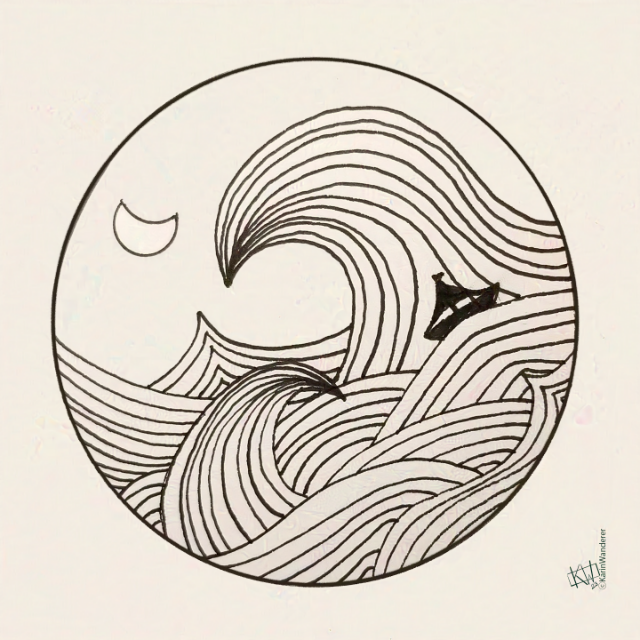What artistic style is characterized by the lack of shading and color graduation?
Based on the image, answer the question in a detailed manner.

The artwork exemplifies the essence of line art, which is characterized by its lack of shading and color graduation, focusing solely on the elegance of the lines themselves.